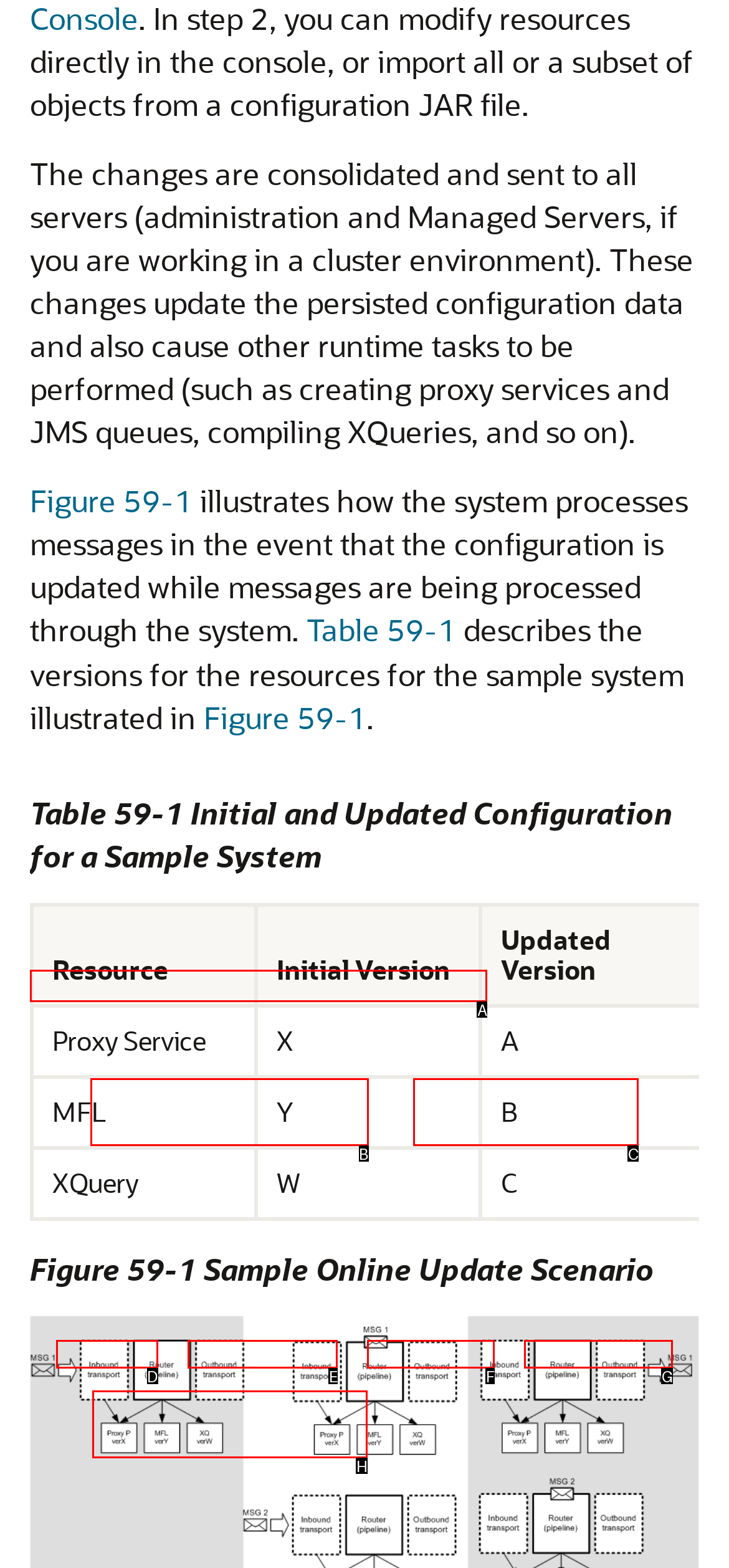Identify the correct HTML element to click for the task: Click the 'Previous Page' button. Provide the letter of your choice.

H